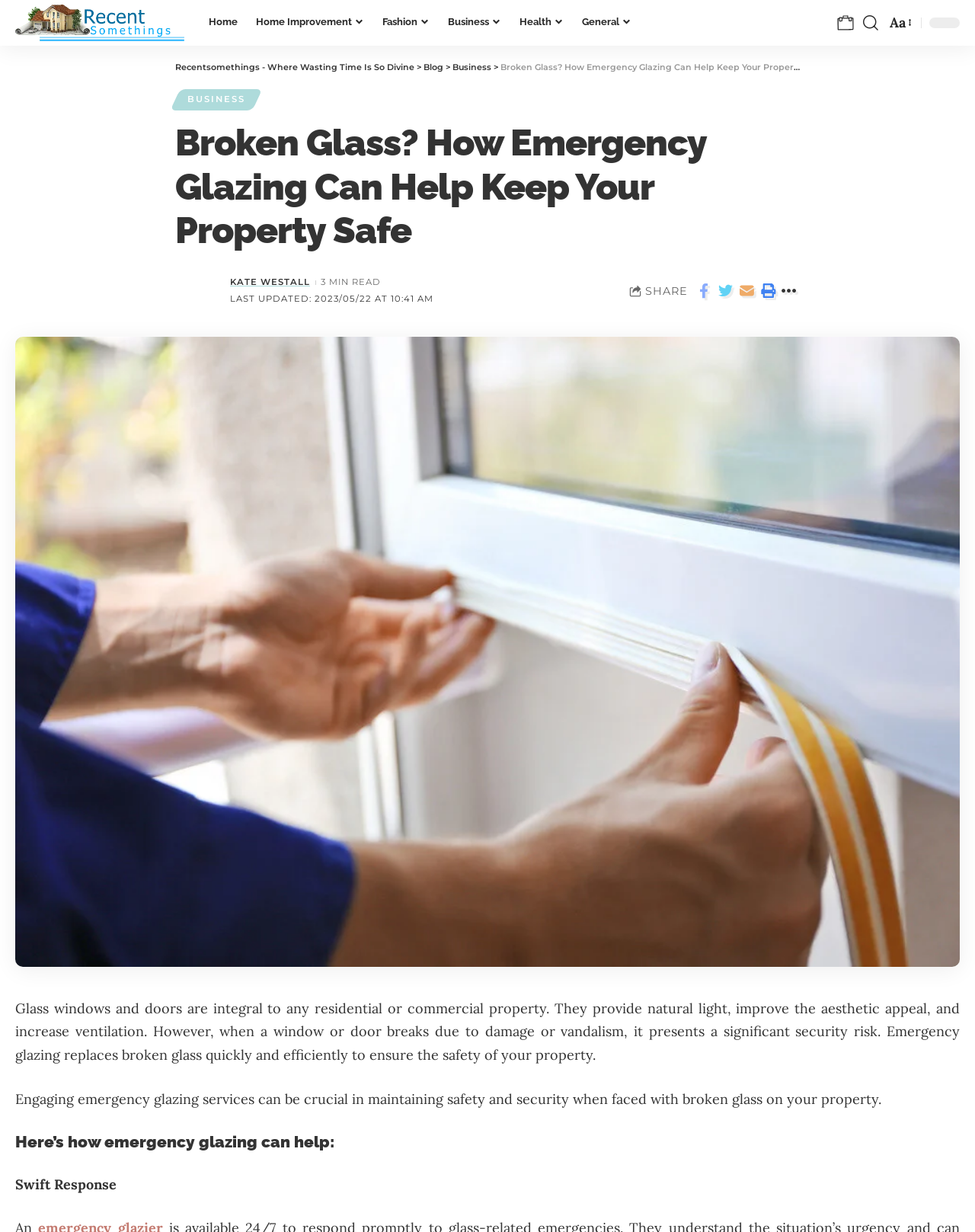What is the main topic of this article?
Look at the screenshot and respond with a single word or phrase.

Emergency glazing